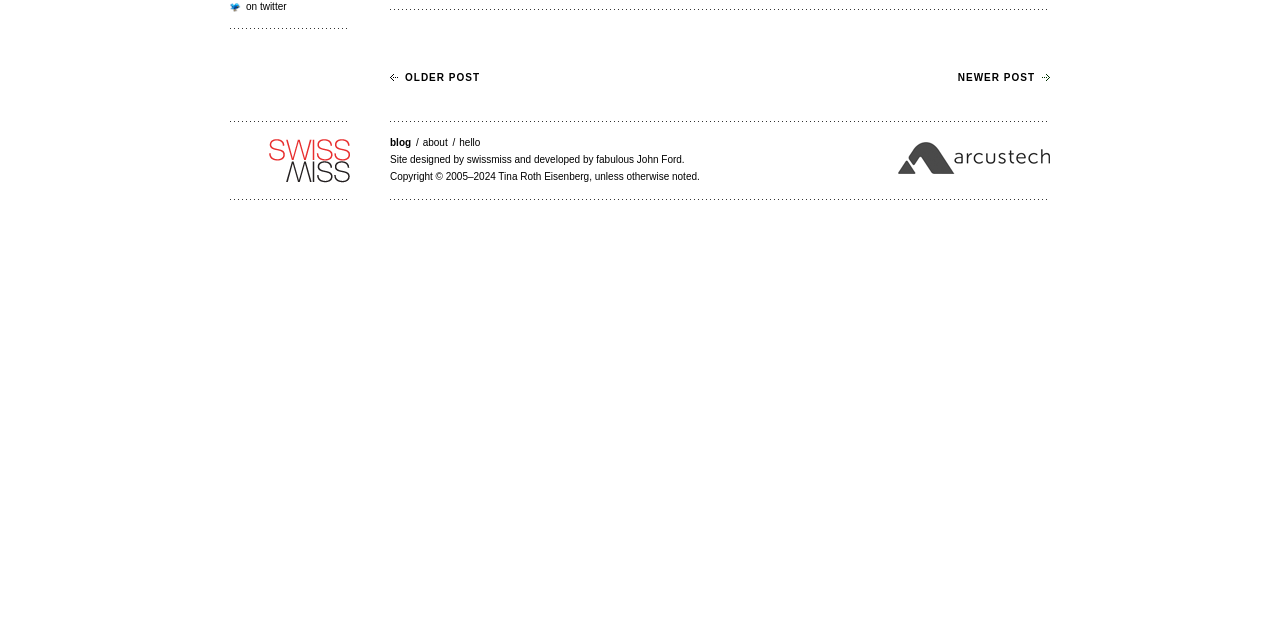Provide the bounding box coordinates for the UI element that is described as: "Newer Post".

[0.748, 0.113, 0.82, 0.13]